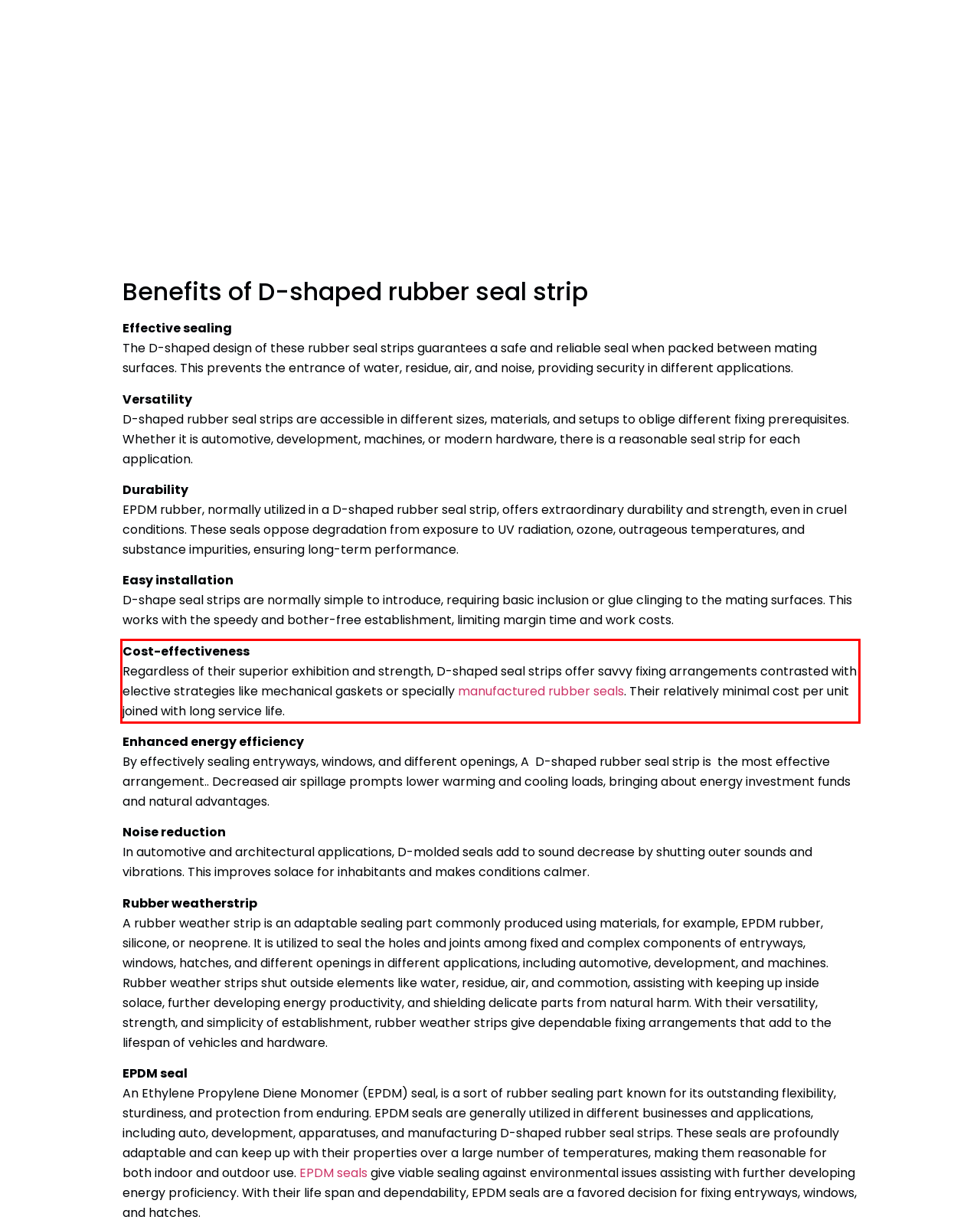You have a webpage screenshot with a red rectangle surrounding a UI element. Extract the text content from within this red bounding box.

Cost-effectiveness Regardless of their superior exhibition and strength, D-shaped seal strips offer savvy fixing arrangements contrasted with elective strategies like mechanical gaskets or specially manufactured rubber seals. Their relatively minimal cost per unit joined with long service life.